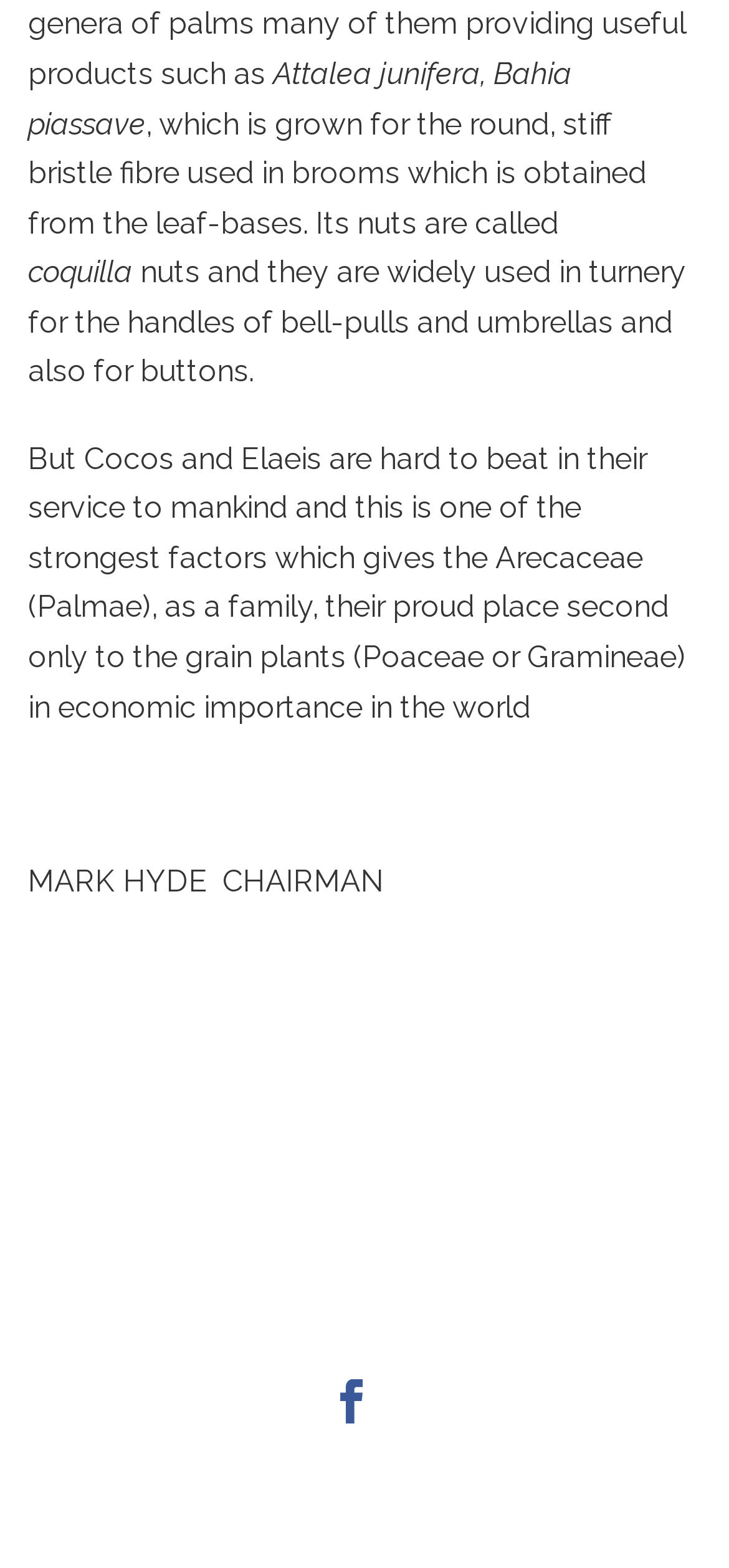What social media platform is mentioned on the page?
Please use the image to provide an in-depth answer to the question.

The link 'Follow Us on facebook' is present on the page, indicating that the social media platform mentioned is Facebook.